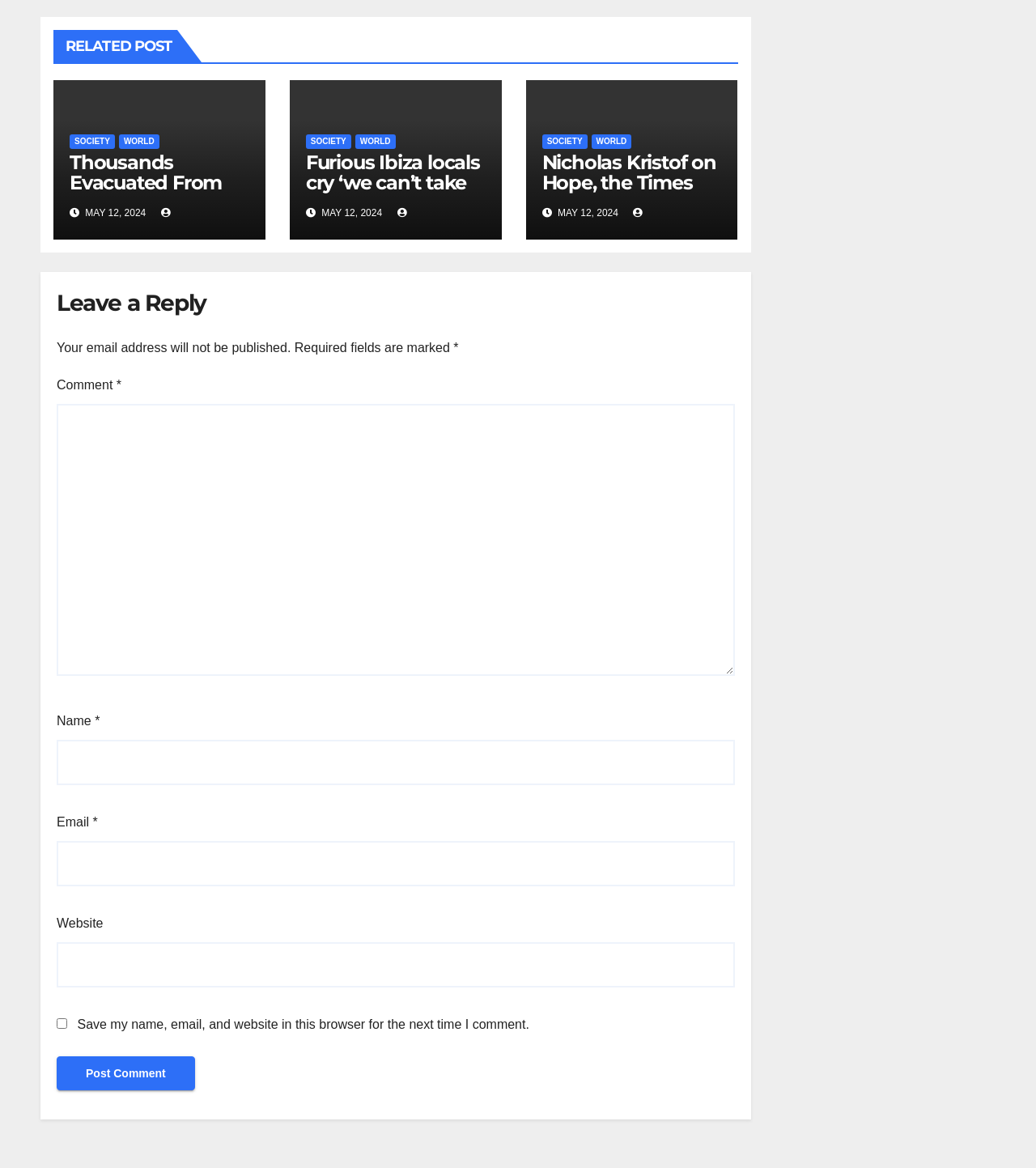Using the image as a reference, answer the following question in as much detail as possible:
What is the date of the news articles?

The date of the news articles is 'MAY 12, 2024' as indicated by the StaticText elements with bounding box coordinates [0.08, 0.177, 0.141, 0.187], [0.308, 0.177, 0.369, 0.187], and [0.536, 0.177, 0.597, 0.187] next to each article.